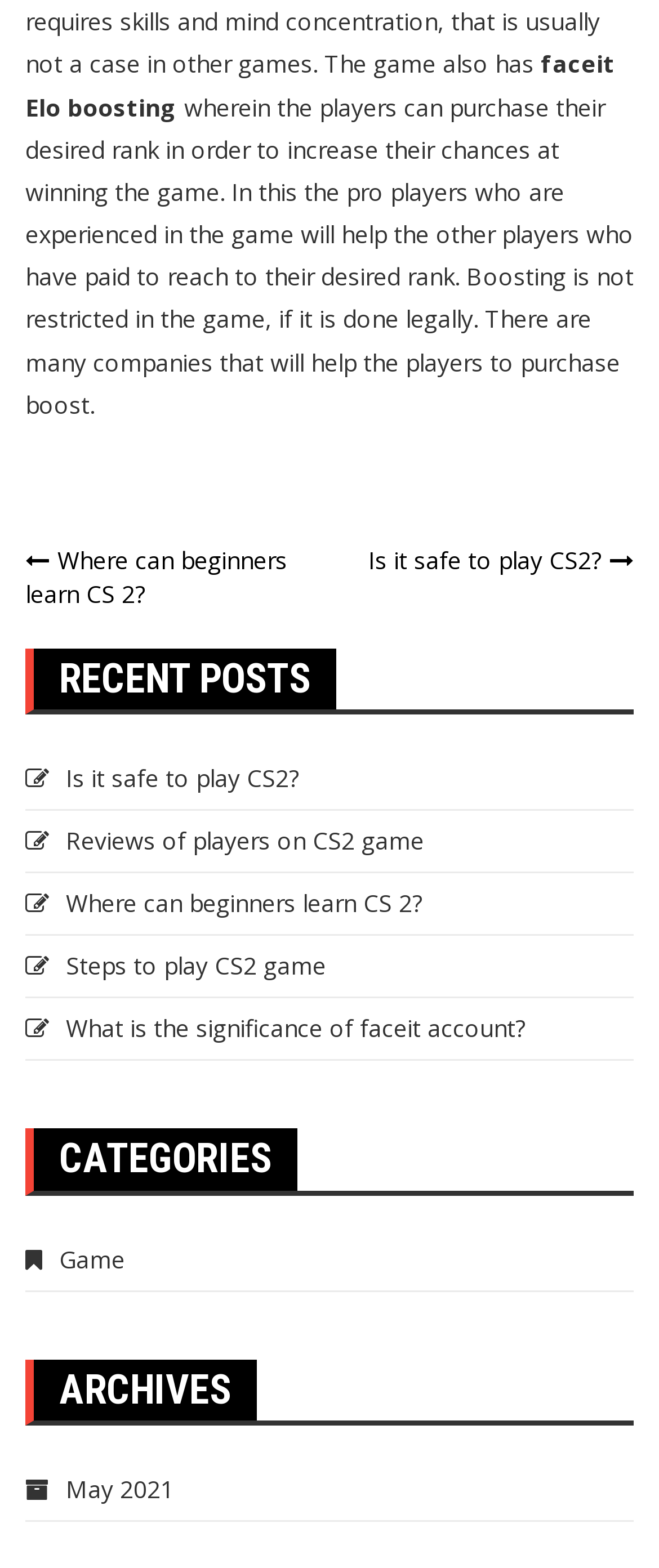Please locate the bounding box coordinates of the element's region that needs to be clicked to follow the instruction: "Read reviews of players on CS2 game". The bounding box coordinates should be provided as four float numbers between 0 and 1, i.e., [left, top, right, bottom].

[0.038, 0.526, 0.644, 0.547]